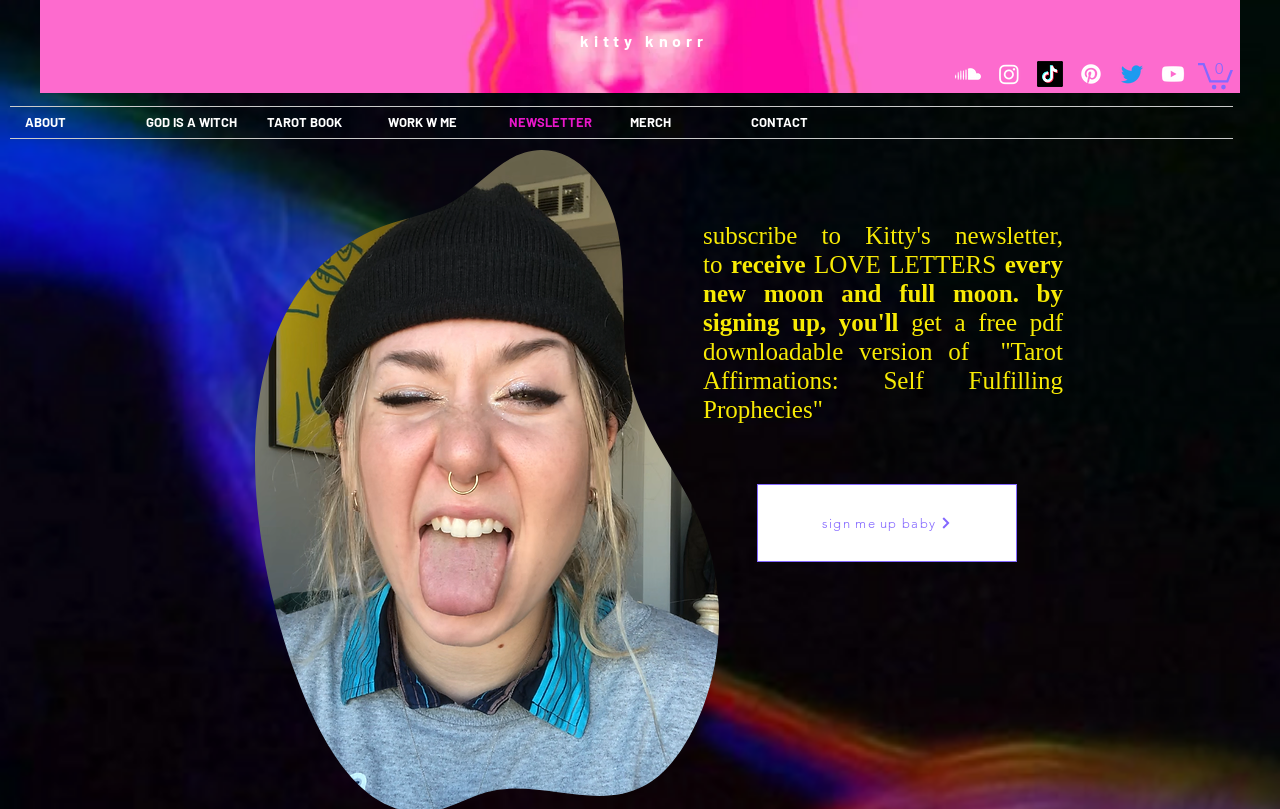Find the bounding box of the UI element described as: "TAROT BOOK". The bounding box coordinates should be given as four float values between 0 and 1, i.e., [left, top, right, bottom].

[0.197, 0.132, 0.291, 0.171]